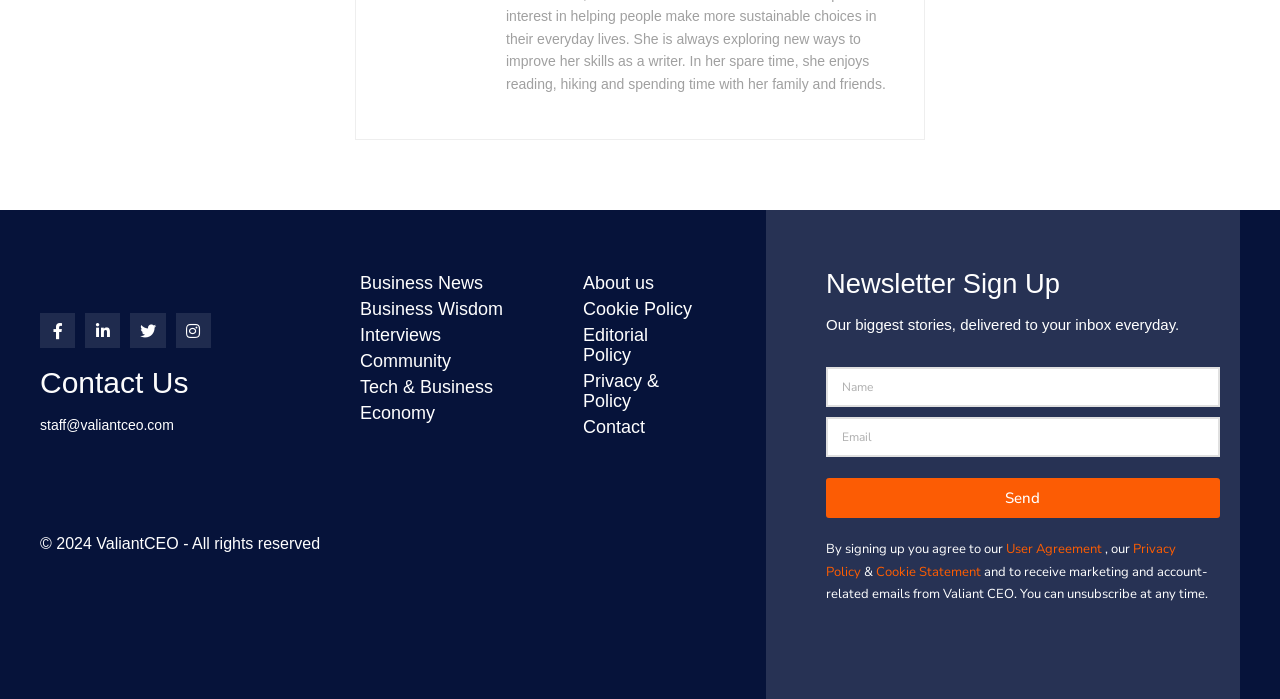What are the social media platforms listed?
Please provide a detailed answer to the question.

I found the social media platforms listed by looking at the links at the top of the webpage, which have icons and text indicating Facebook, LinkedIn, Twitter, and Instagram.